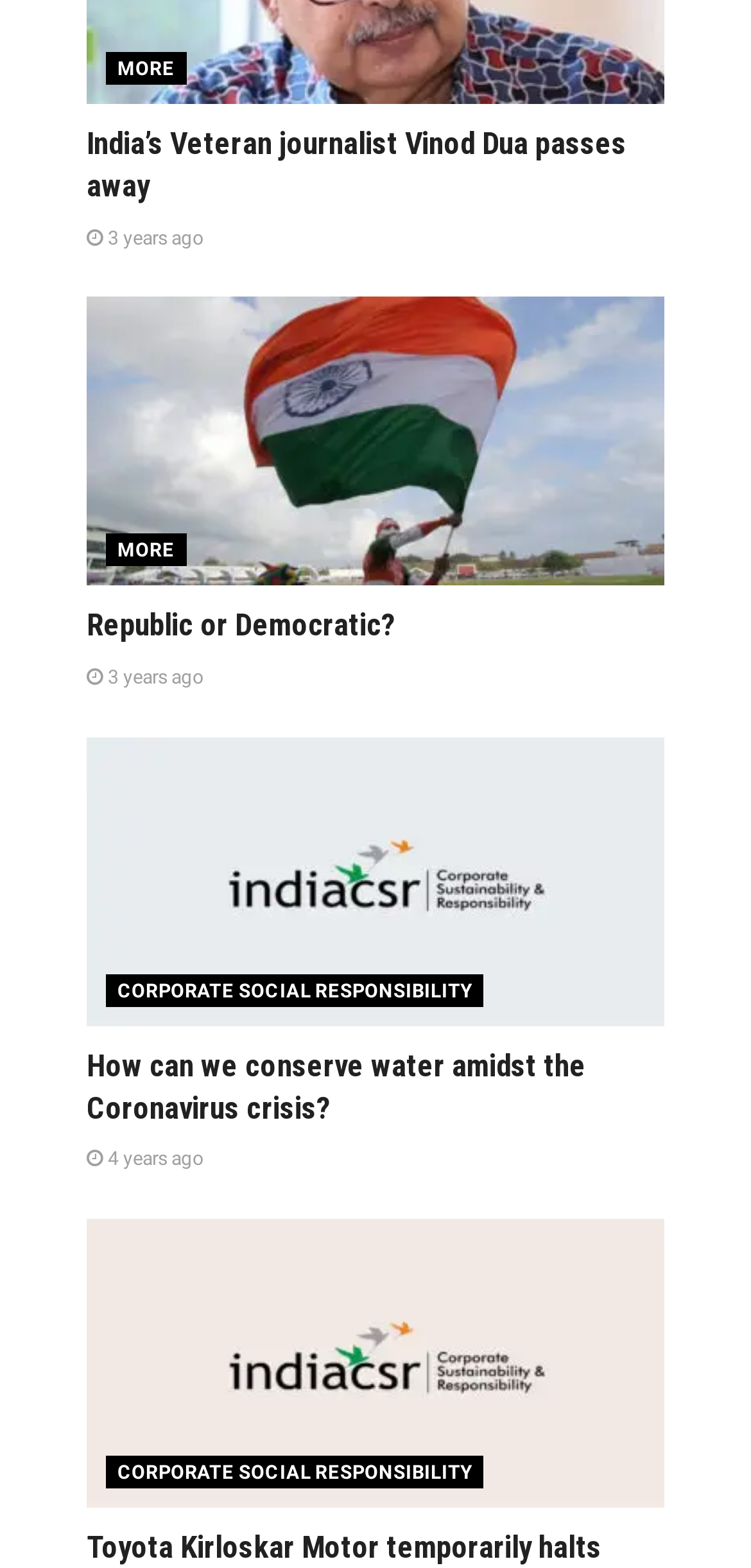Look at the image and give a detailed response to the following question: What is the theme of the articles?

Multiple articles have links with the text 'CORPORATE SOCIAL RESPONSIBILITY' which suggests that the theme of the articles is related to Corporate Social Responsibility.